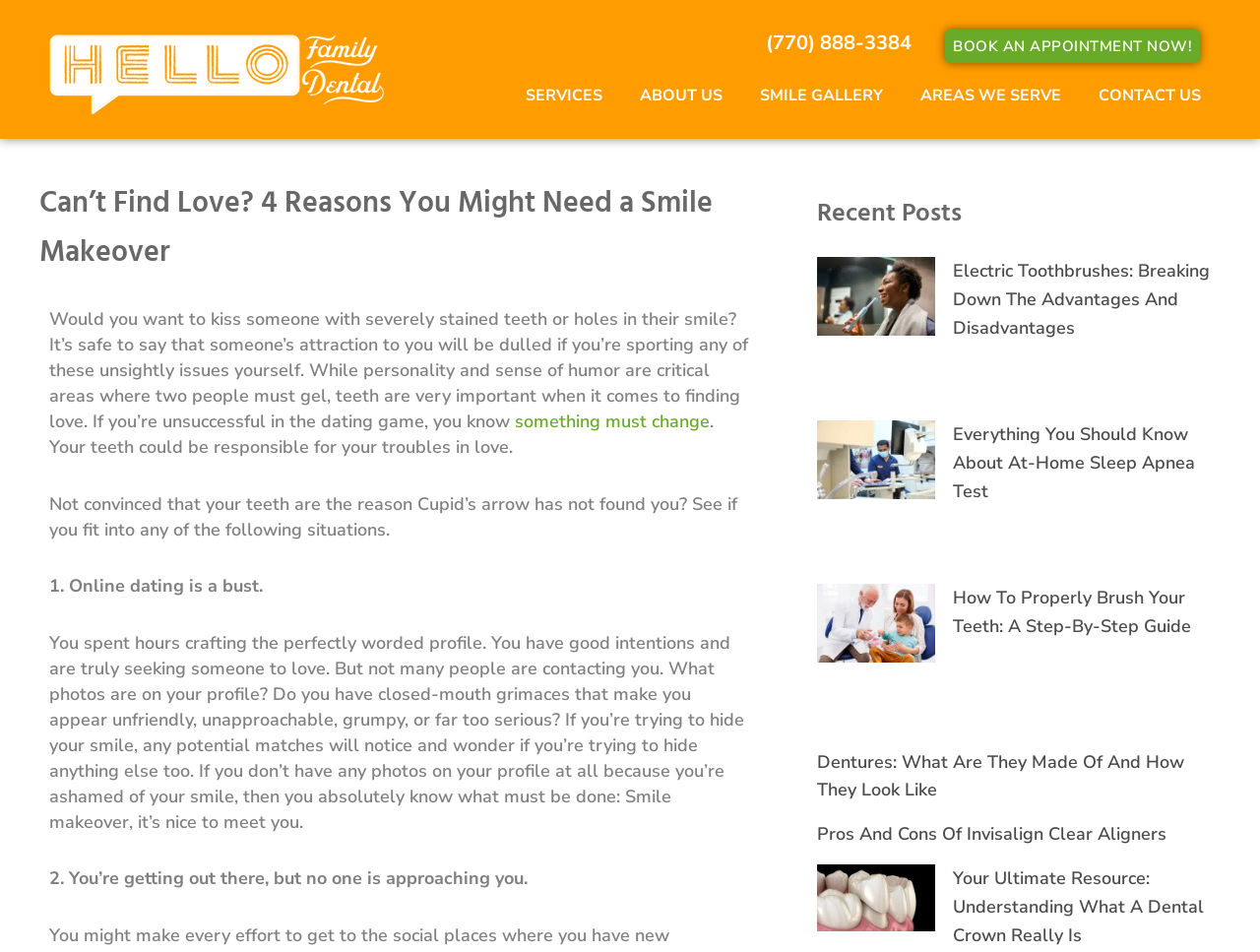Calculate the bounding box coordinates for the UI element based on the following description: "Services". Ensure the coordinates are four float numbers between 0 and 1, i.e., [left, top, right, bottom].

[0.417, 0.077, 0.478, 0.125]